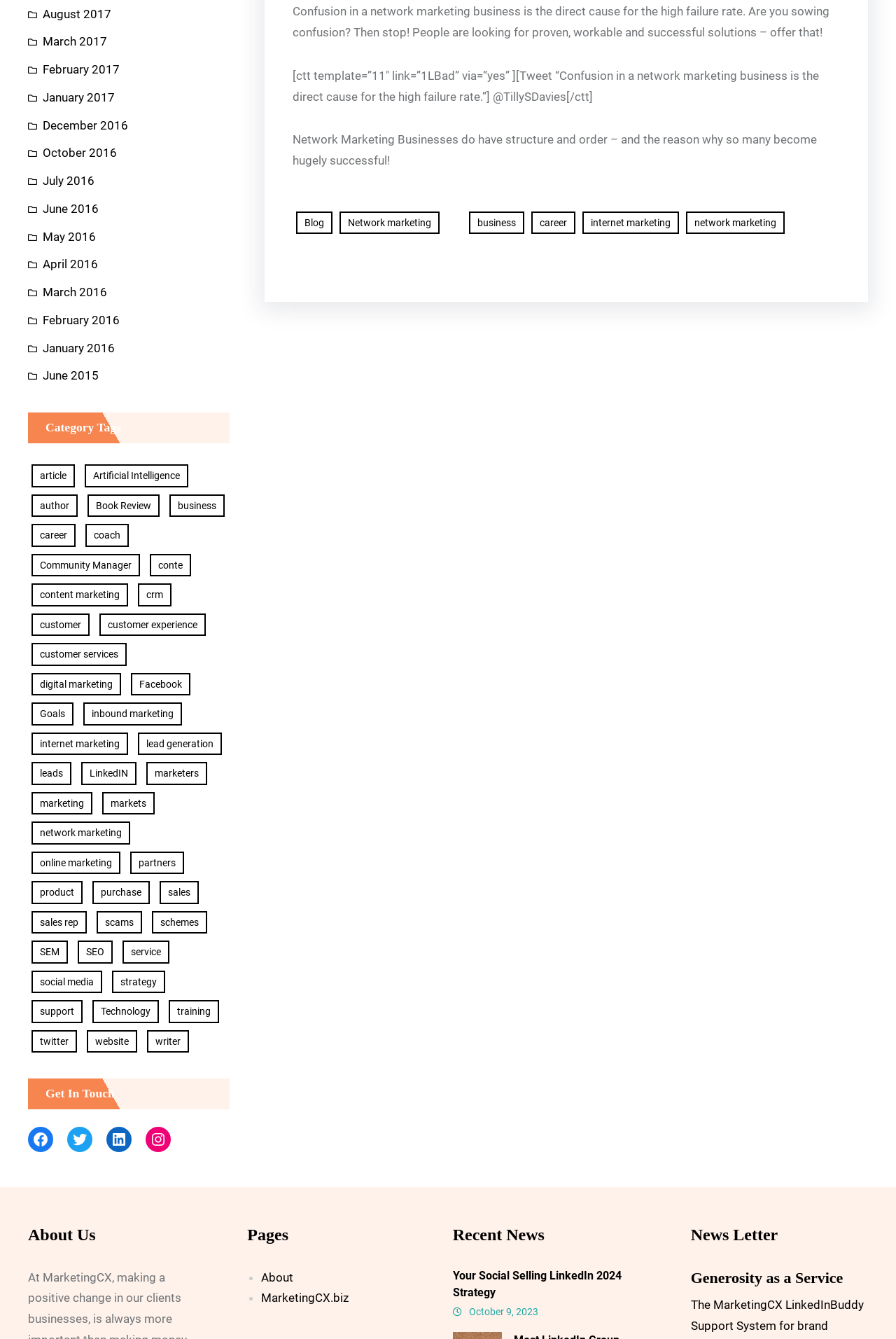What is the category of the article with 34 items?
Please use the visual content to give a single word or phrase answer.

business